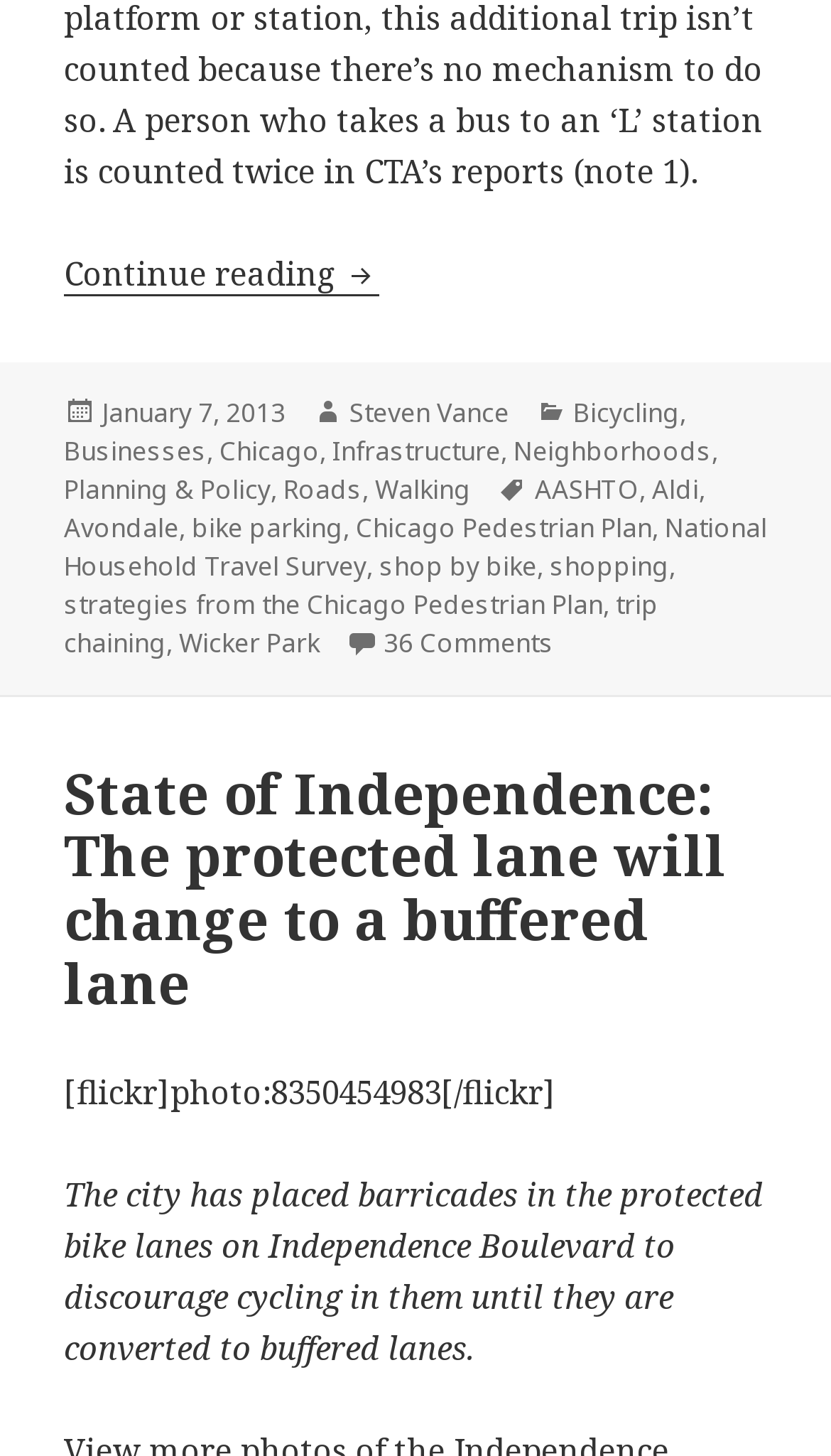Extract the bounding box coordinates for the UI element described by the text: "Chicago Pedestrian Plan". The coordinates should be in the form of [left, top, right, bottom] with values between 0 and 1.

[0.428, 0.349, 0.785, 0.376]